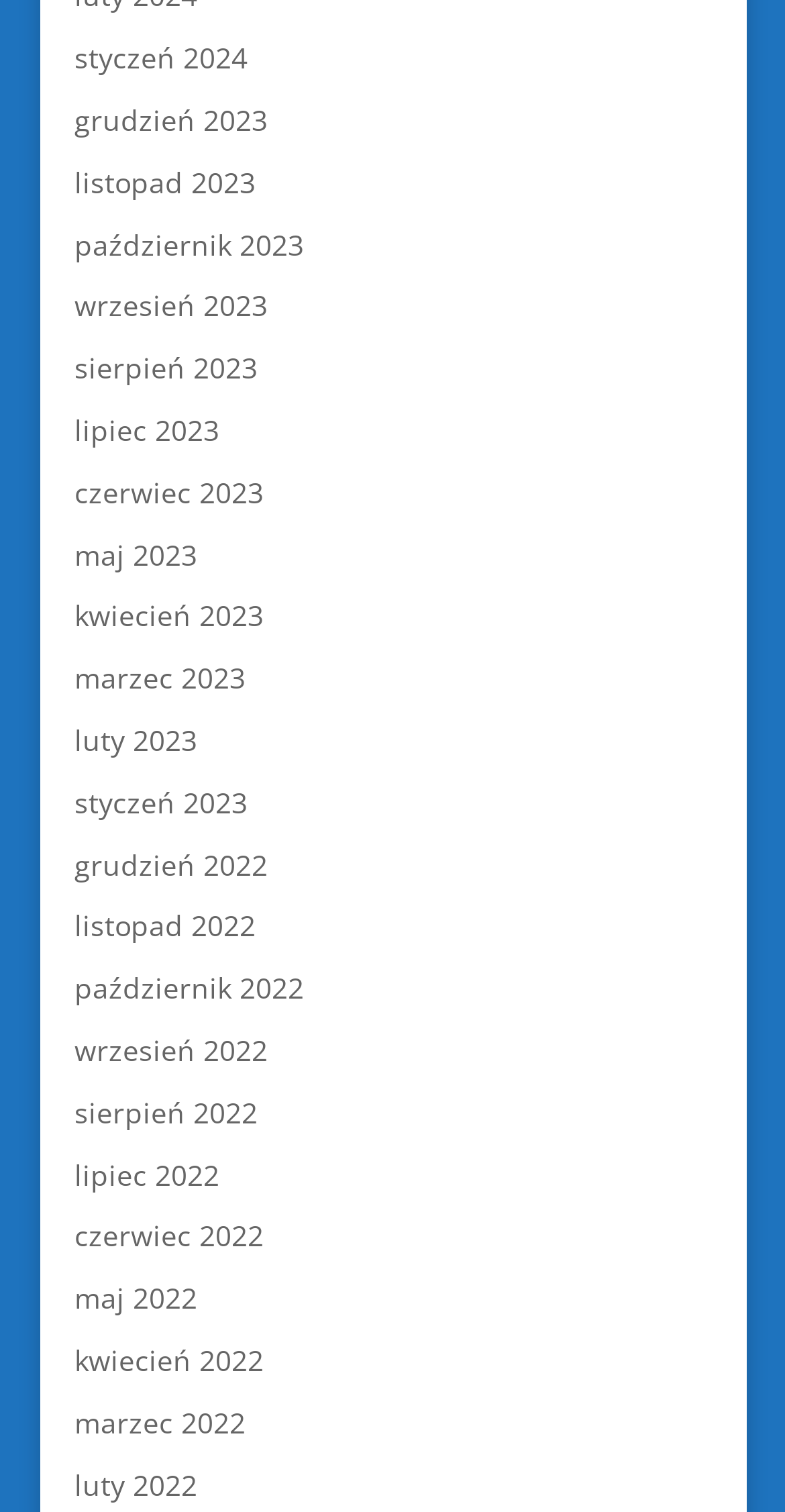Show the bounding box coordinates for the element that needs to be clicked to execute the following instruction: "check October 2023". Provide the coordinates in the form of four float numbers between 0 and 1, i.e., [left, top, right, bottom].

[0.095, 0.149, 0.387, 0.174]